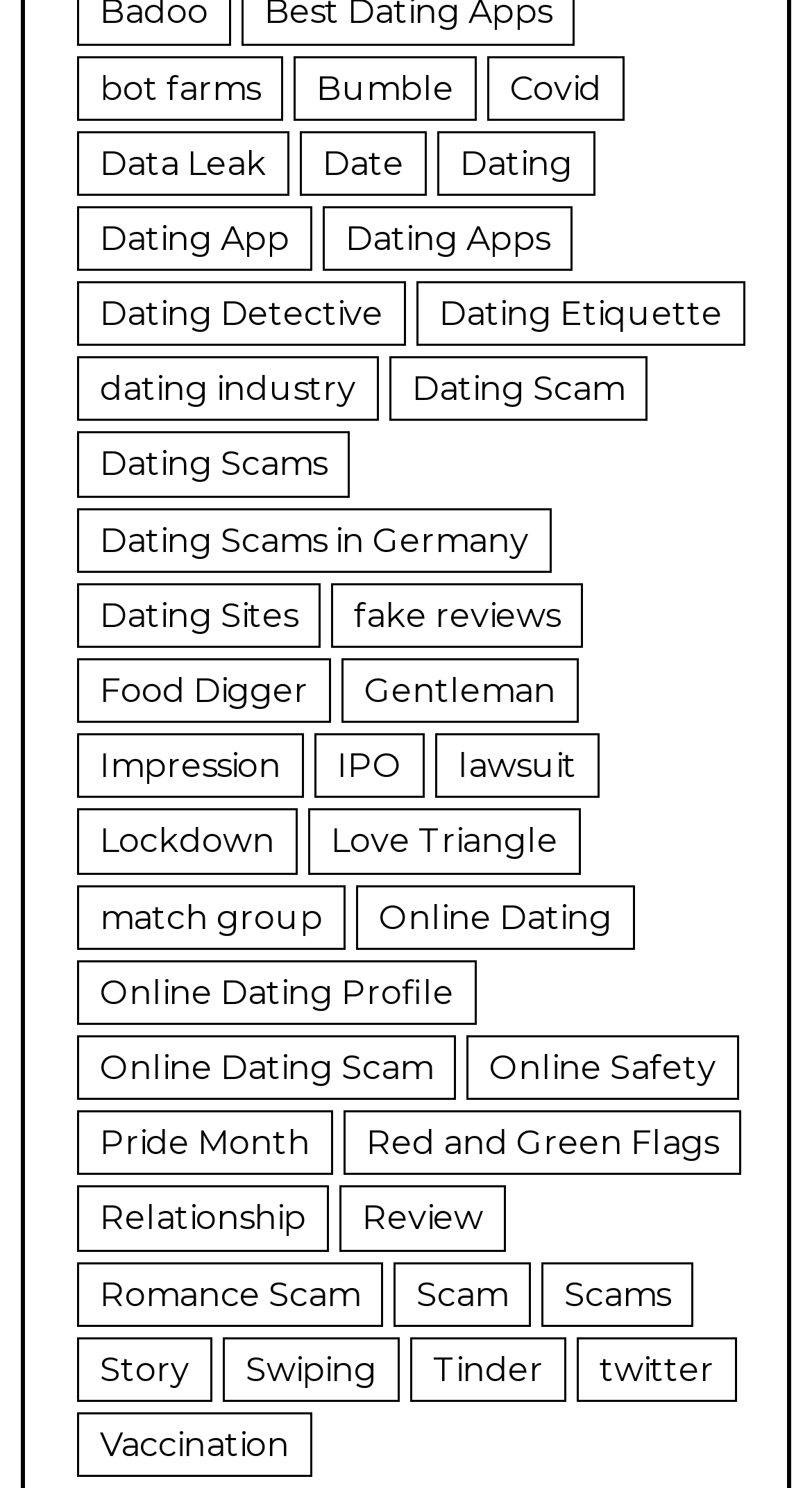Please provide a detailed answer to the question below based on the screenshot: 
What is the topic that is located at the bottom of the page?

By examining the y1 coordinates of the bounding box, I determined that the link 'Vaccination (1 item)' has a y1 value of 0.949, which is the largest y1 value, indicating that it is located at the bottom of the page.